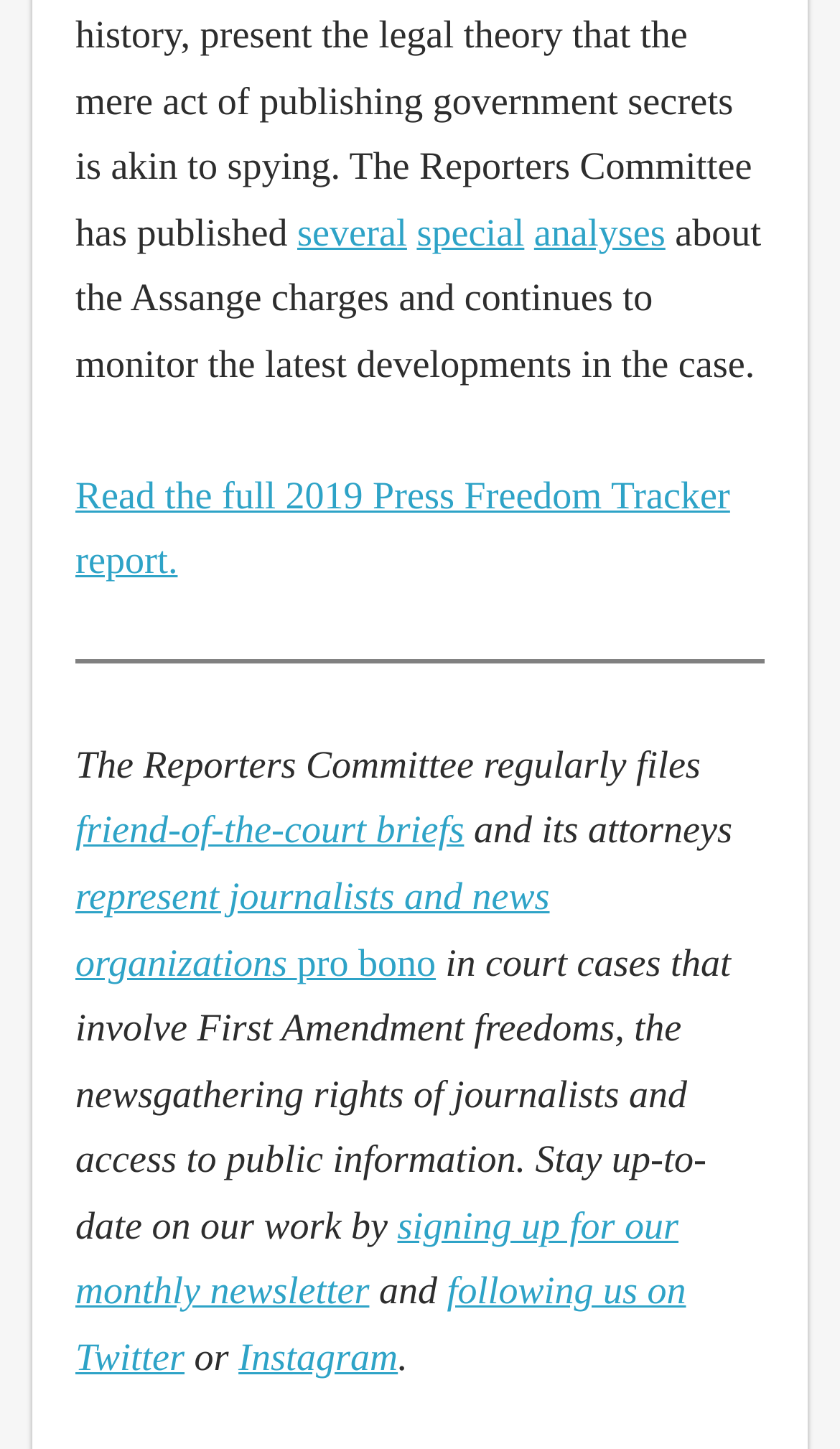Please identify the bounding box coordinates of the clickable region that I should interact with to perform the following instruction: "Click on the 'Newsfeed' link". The coordinates should be expressed as four float numbers between 0 and 1, i.e., [left, top, right, bottom].

None